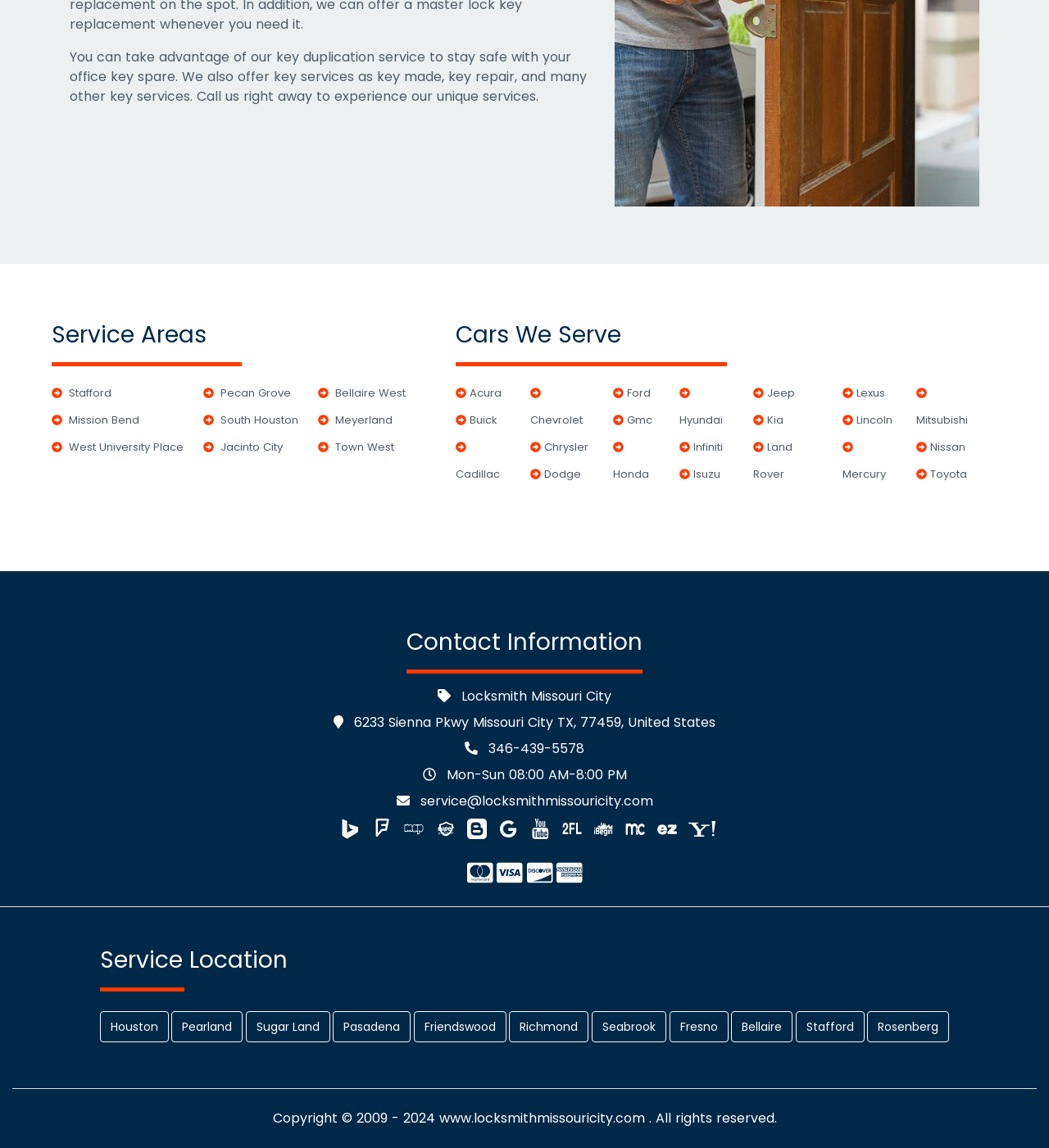Using the information in the image, give a comprehensive answer to the question: 
What are the service areas of this locksmith?

The service areas of this locksmith are multiple, including Stafford, Mission Bend, West University Place, Pecan Grove, South Houston, Jacinto City, Bellaire West, Meyerland, and Town West, as listed in the 'Service Areas' section.